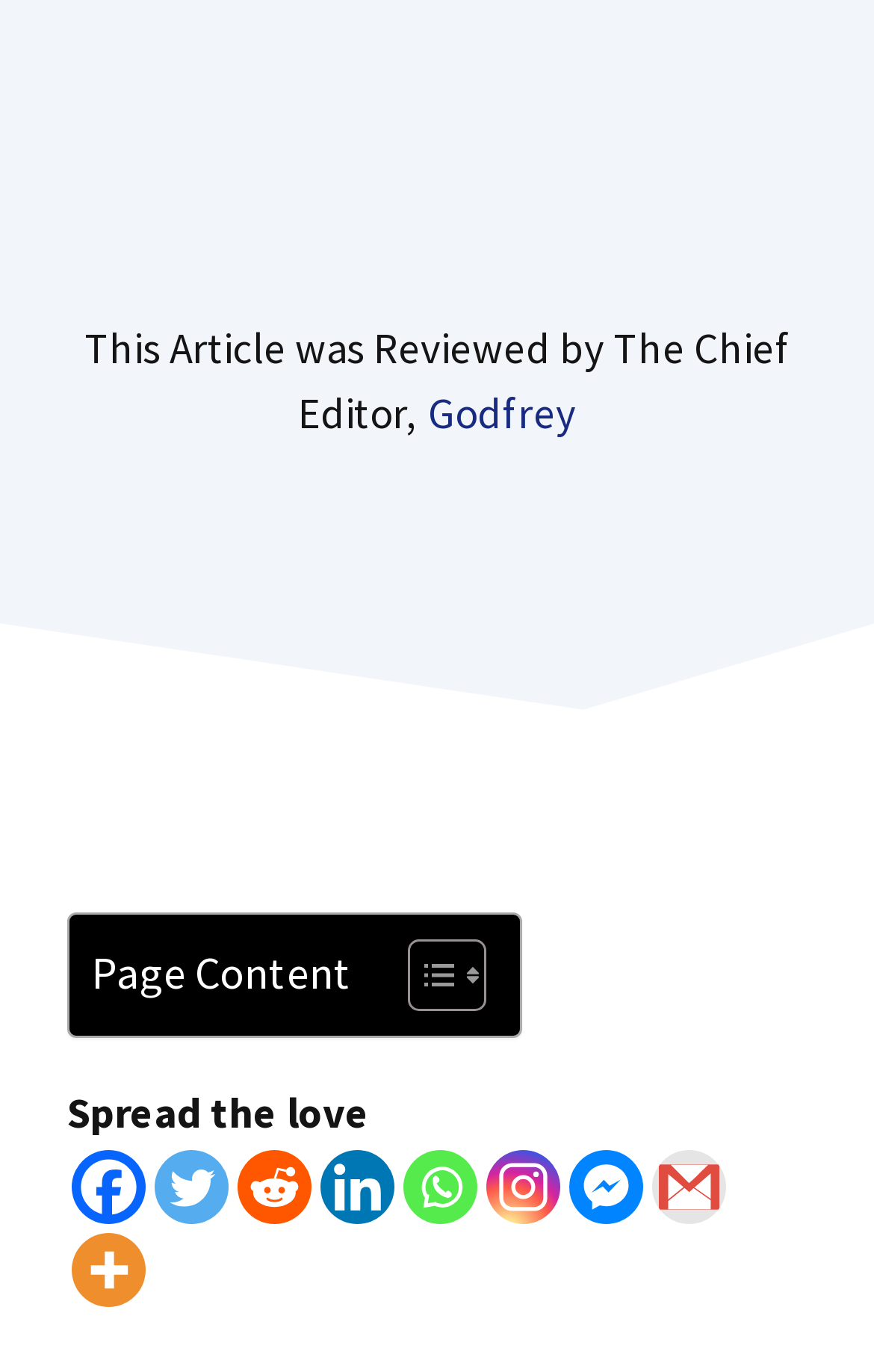Locate the bounding box coordinates of the clickable area to execute the instruction: "Click on the author's name". Provide the coordinates as four float numbers between 0 and 1, represented as [left, top, right, bottom].

[0.49, 0.28, 0.659, 0.319]